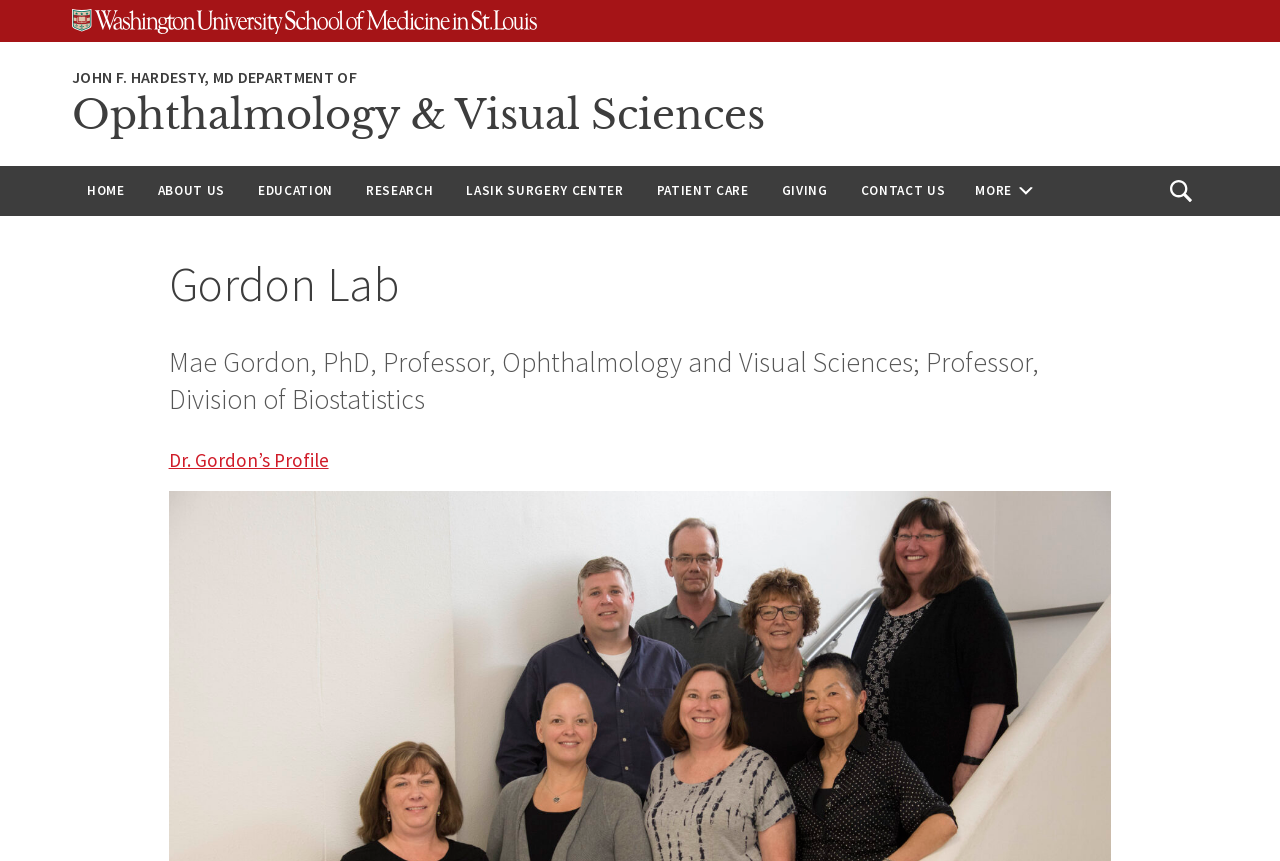Determine the bounding box coordinates of the section I need to click to execute the following instruction: "search for something". Provide the coordinates as four float numbers between 0 and 1, i.e., [left, top, right, bottom].

[0.905, 0.197, 0.941, 0.246]